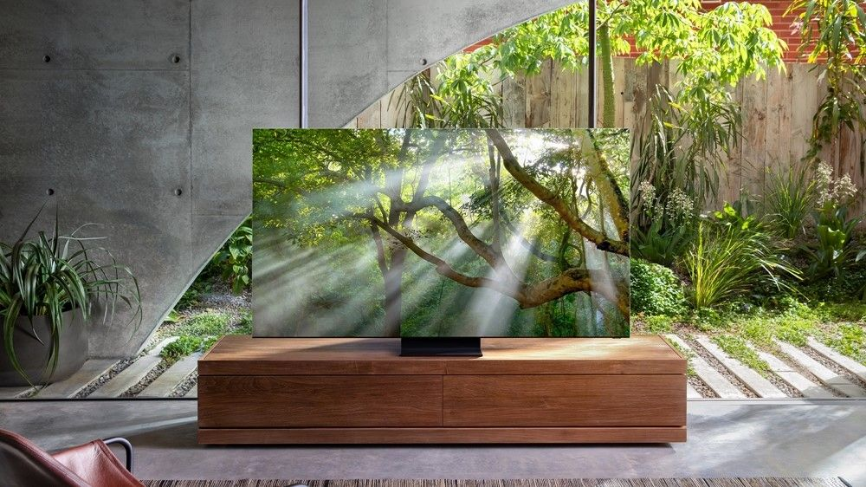What is the material of the wall in the background?
Look at the image and respond with a single word or a short phrase.

Concrete